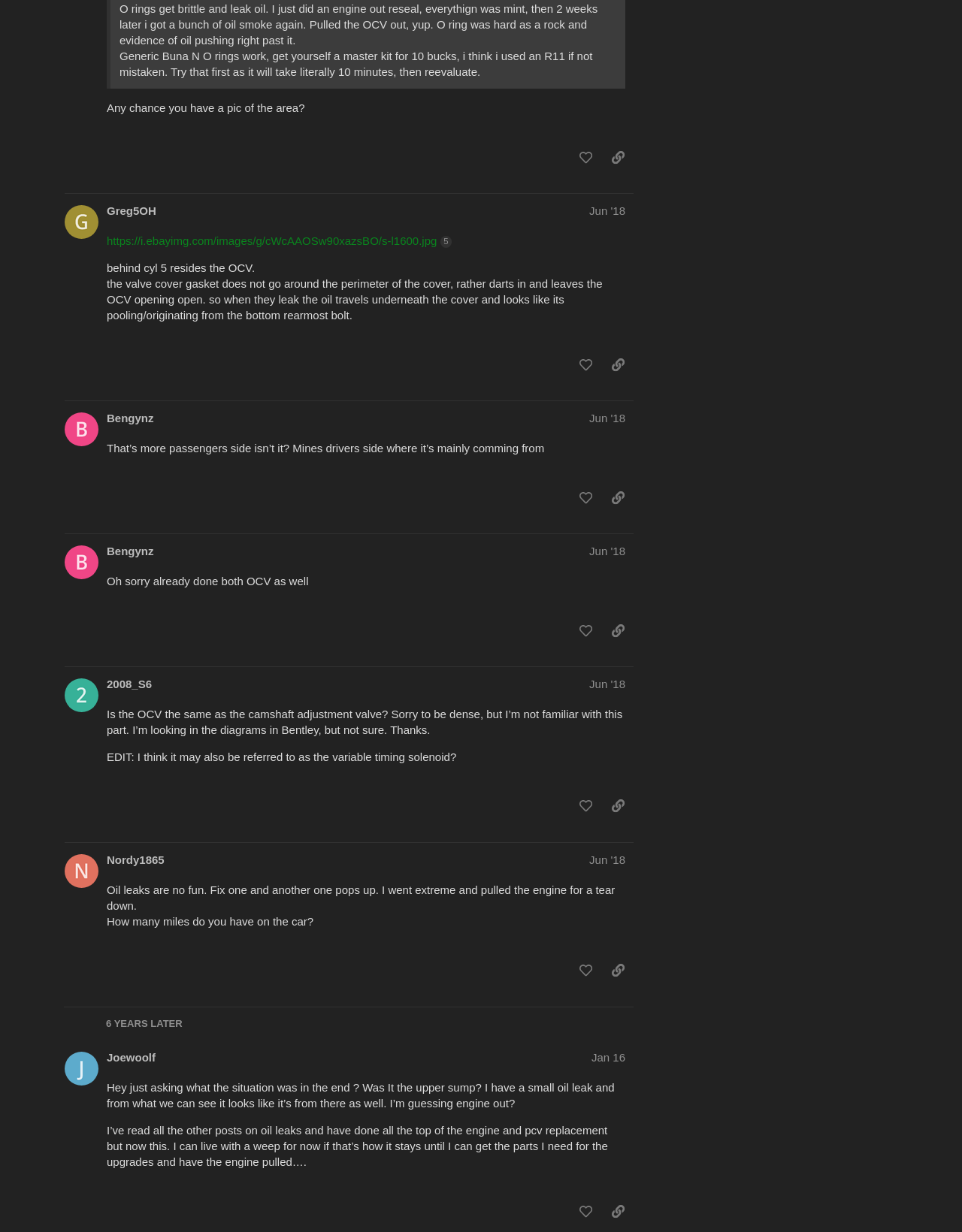Find the bounding box coordinates for the area that should be clicked to accomplish the instruction: "like this post".

[0.595, 0.502, 0.624, 0.522]